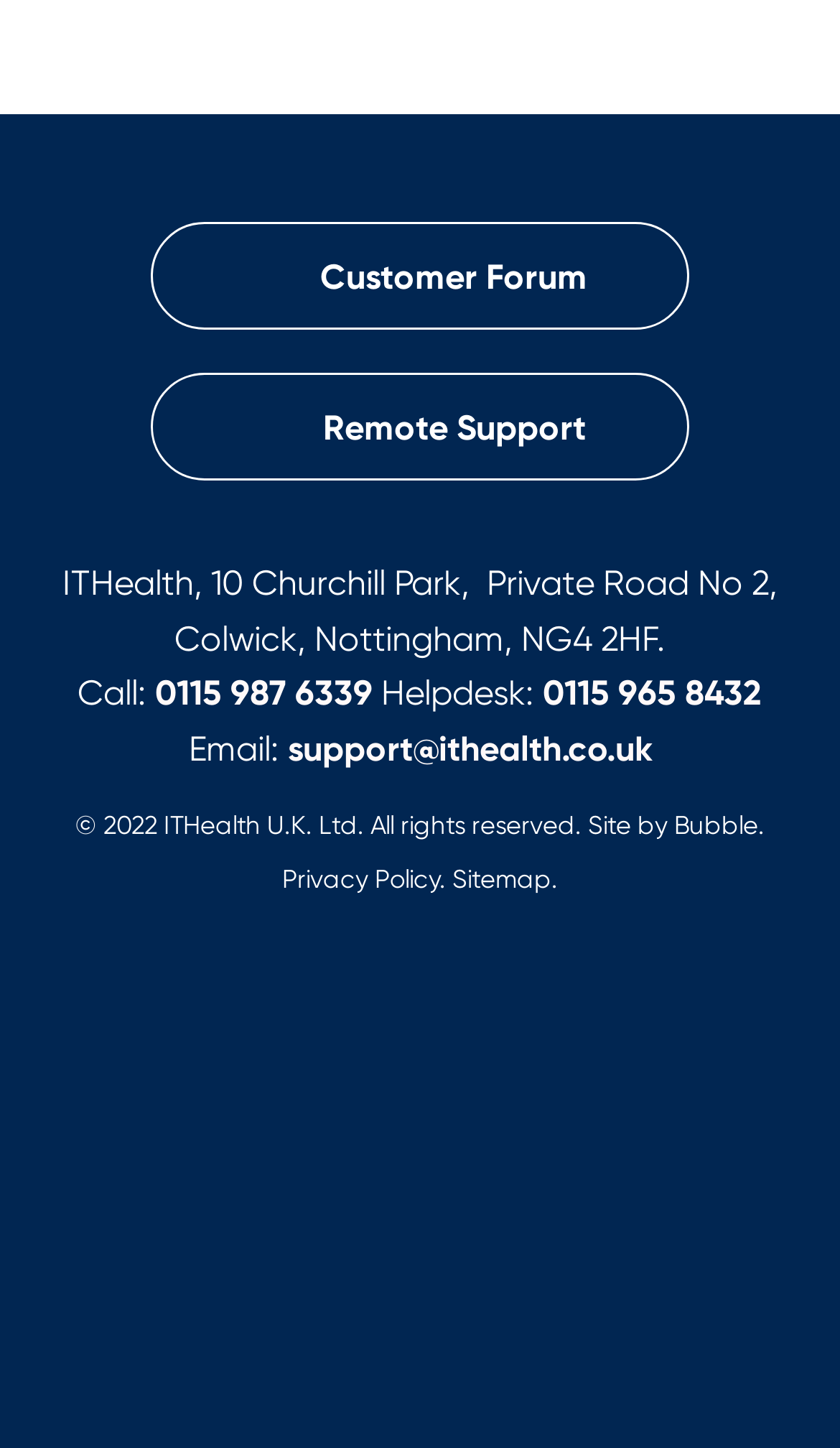Predict the bounding box of the UI element that fits this description: "Remote Support".

[0.179, 0.258, 0.821, 0.332]